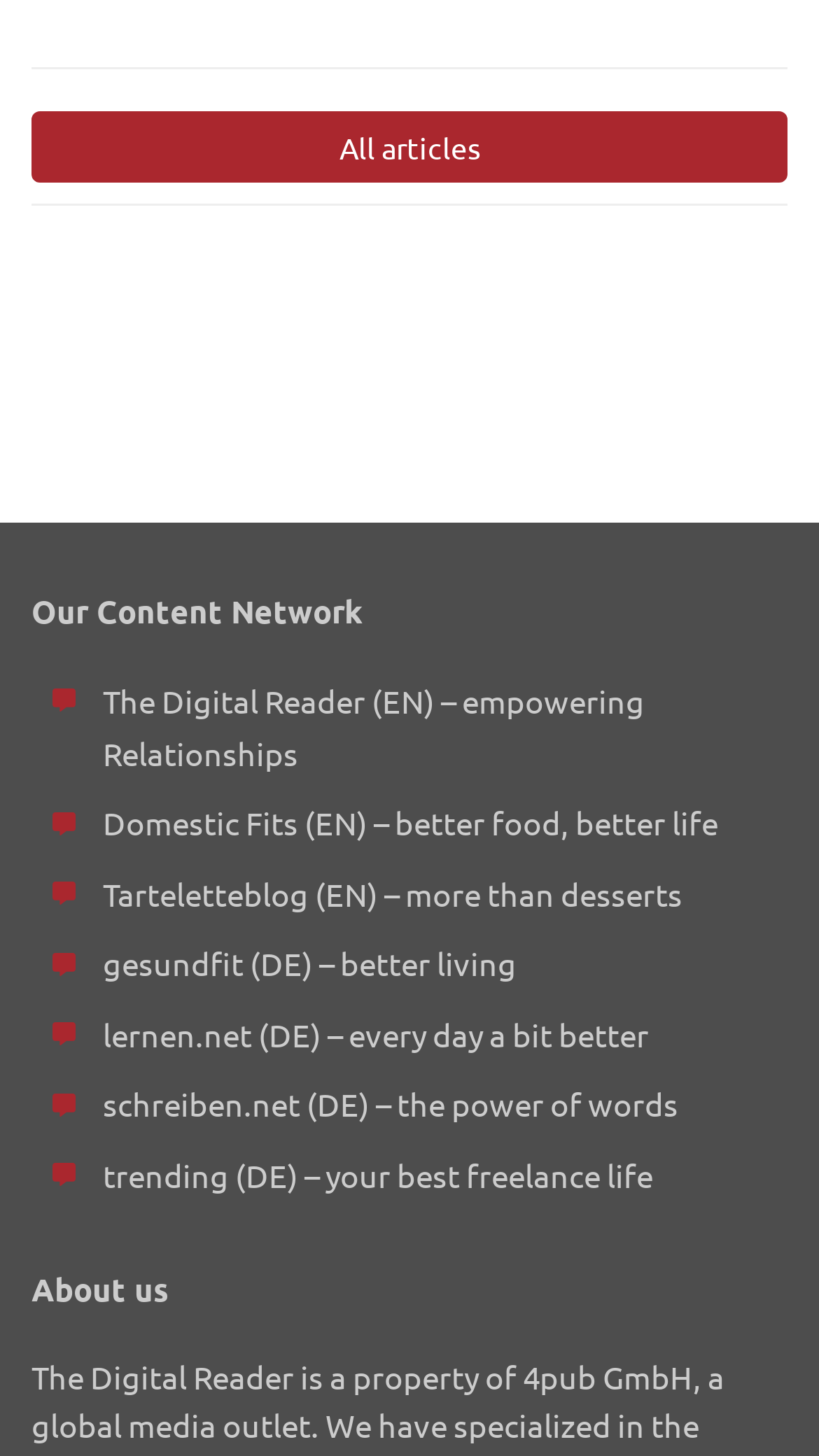How many links are under 'Our Content Network'?
Use the screenshot to answer the question with a single word or phrase.

7